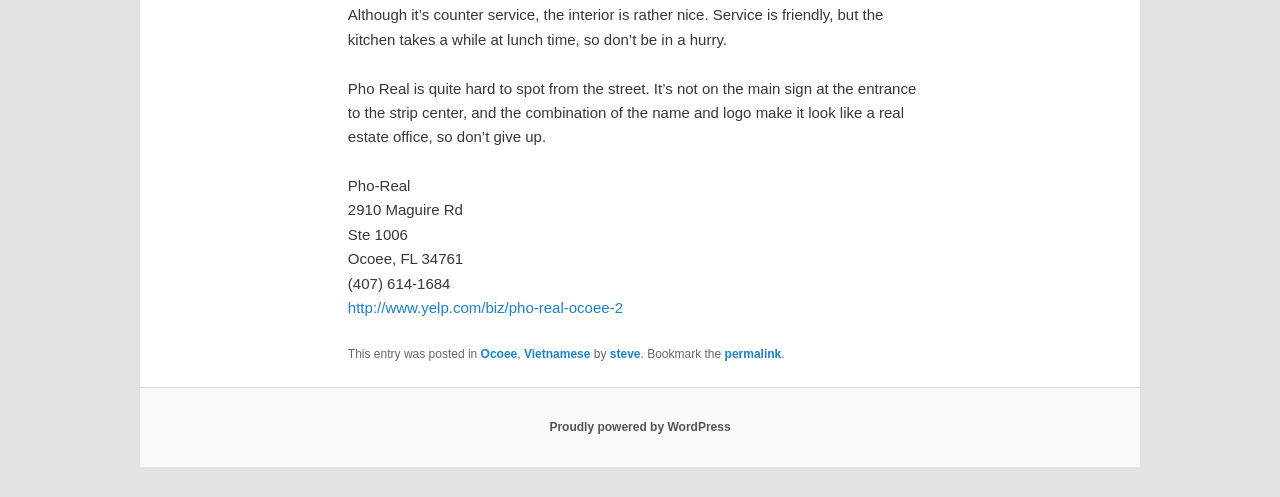Please determine the bounding box coordinates, formatted as (top-left x, top-left y, bottom-right x, bottom-right y), with all values as floating point numbers between 0 and 1. Identify the bounding box of the region described as: steve

[0.476, 0.698, 0.5, 0.726]